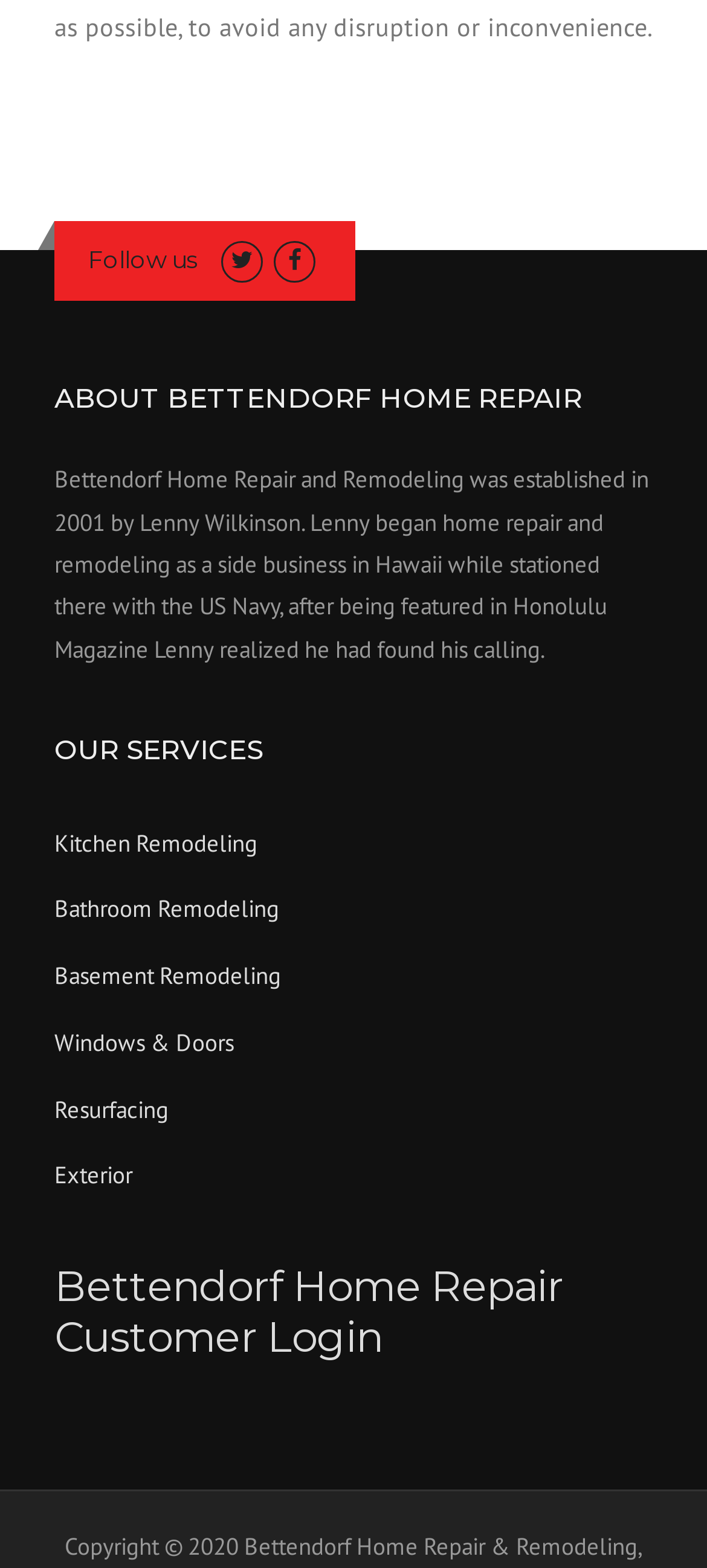Based on the element description: "parent_node: Follow us title="Facebook"", identify the bounding box coordinates for this UI element. The coordinates must be four float numbers between 0 and 1, listed as [left, top, right, bottom].

[0.387, 0.156, 0.447, 0.175]